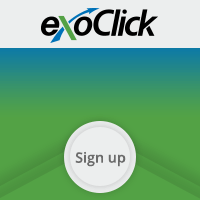Please give a one-word or short phrase response to the following question: 
What is the purpose of the exoClick platform?

Online advertising